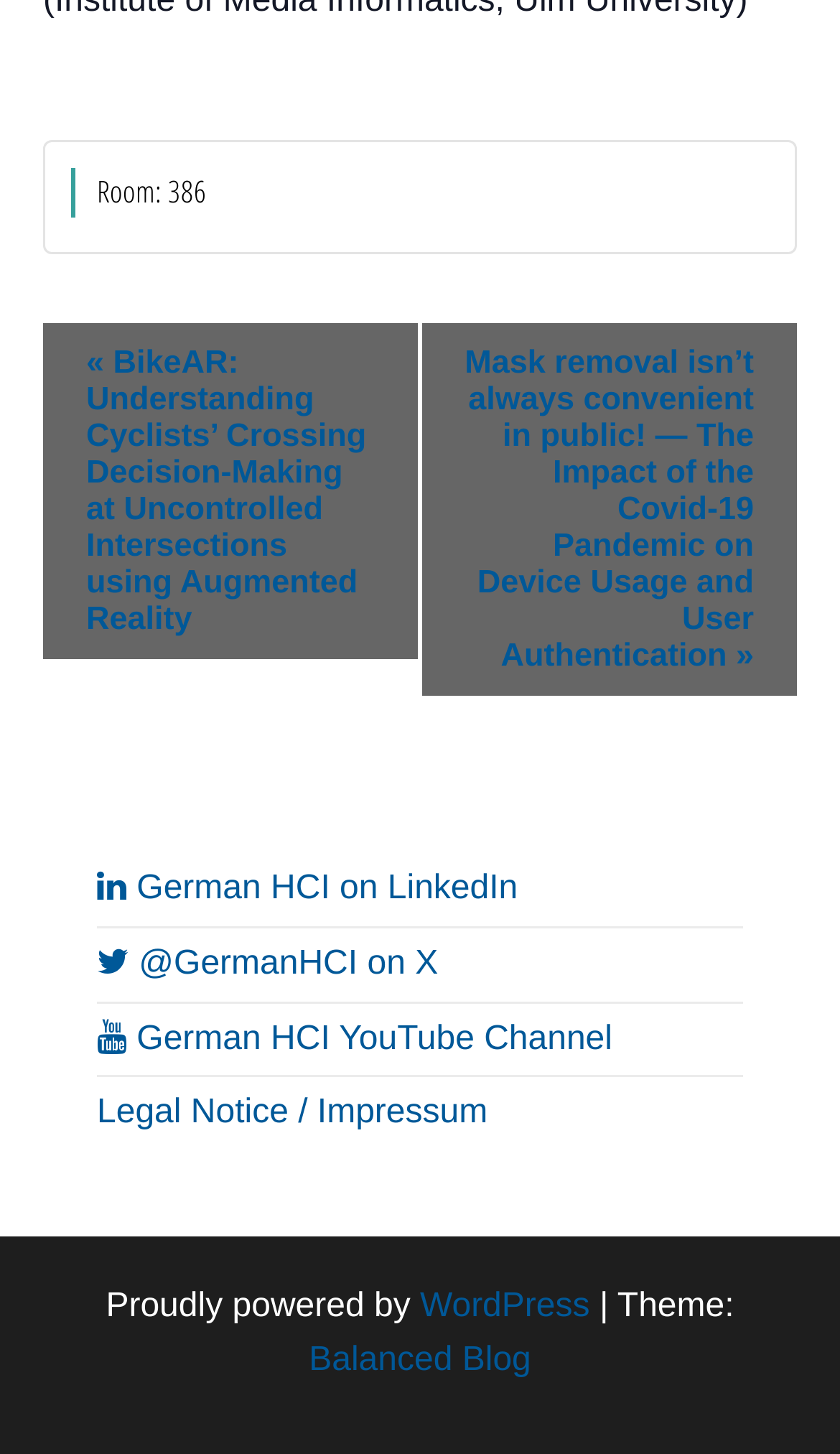Identify the bounding box coordinates of the element that should be clicked to fulfill this task: "Search for something". The coordinates should be provided as four float numbers between 0 and 1, i.e., [left, top, right, bottom].

None